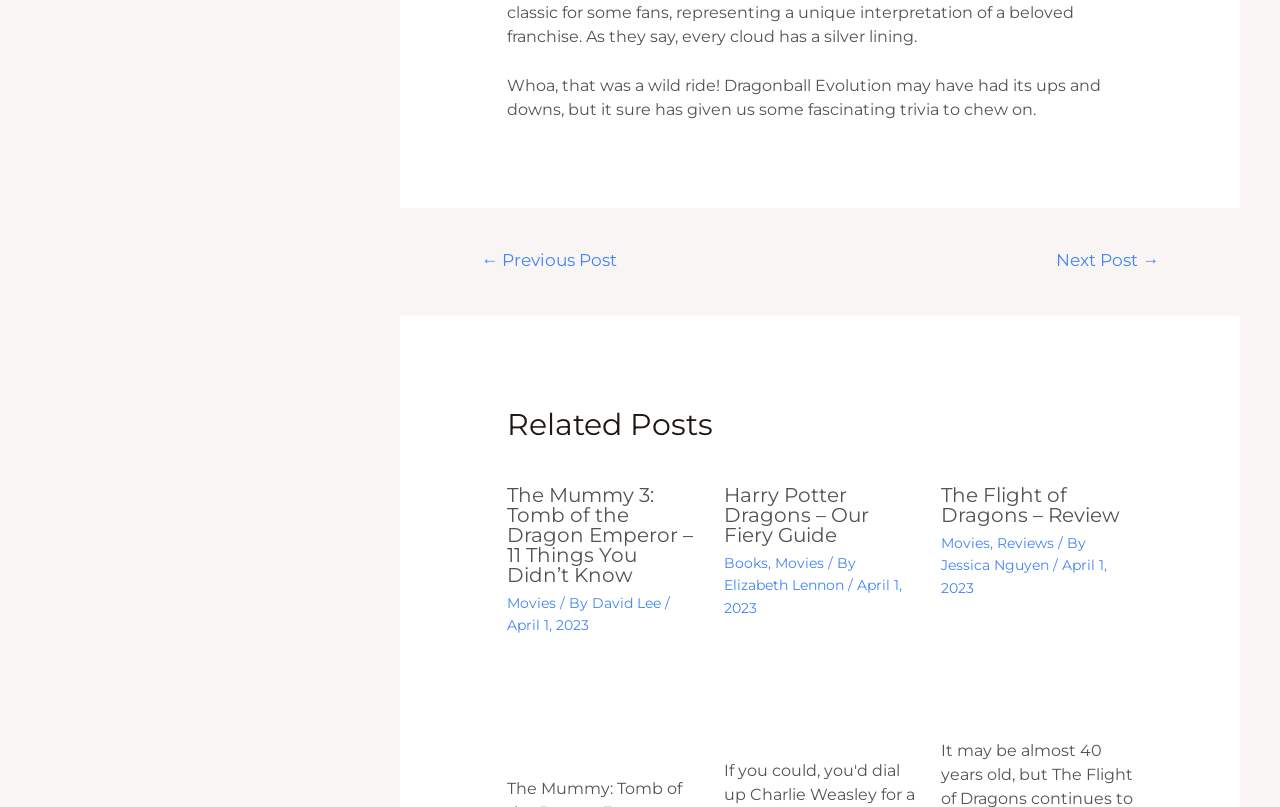Could you determine the bounding box coordinates of the clickable element to complete the instruction: "View News"? Provide the coordinates as four float numbers between 0 and 1, i.e., [left, top, right, bottom].

None